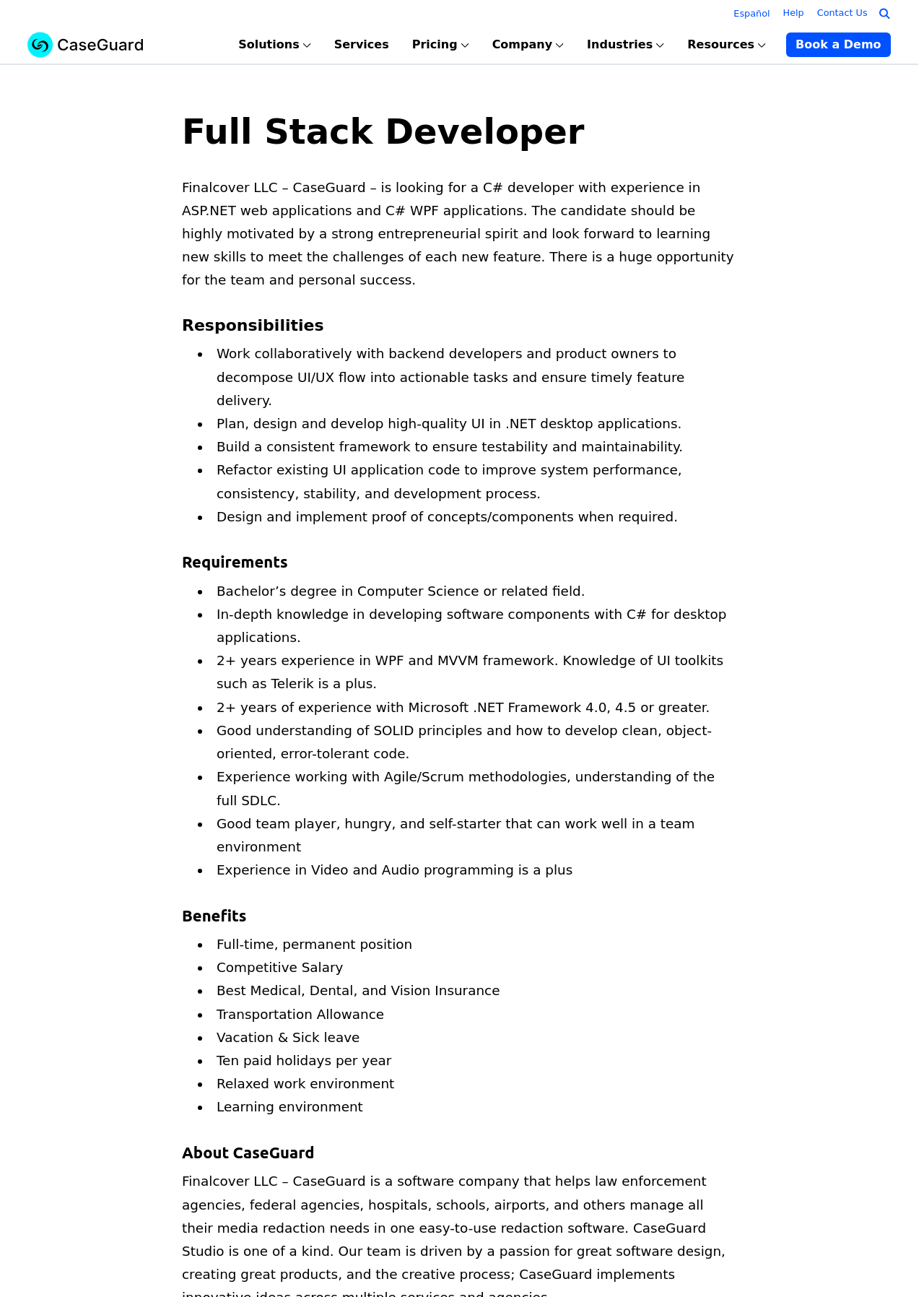Given the element description "Contact Us" in the screenshot, predict the bounding box coordinates of that UI element.

[0.883, 0.004, 0.94, 0.016]